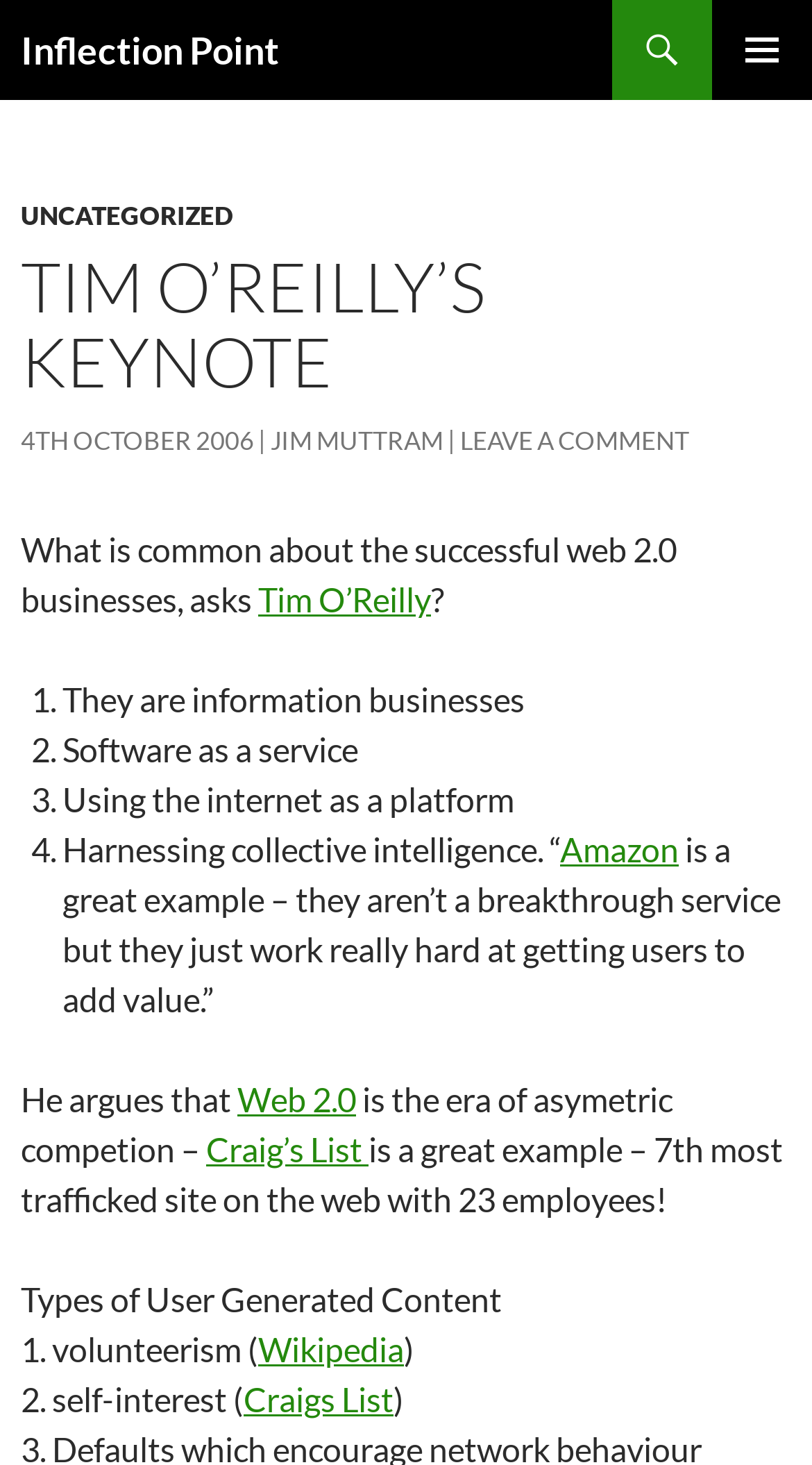Pinpoint the bounding box coordinates of the element that must be clicked to accomplish the following instruction: "Click the PRIMARY MENU button". The coordinates should be in the format of four float numbers between 0 and 1, i.e., [left, top, right, bottom].

[0.877, 0.0, 1.0, 0.068]